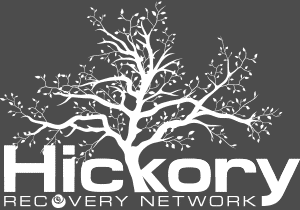What is the purpose of the organization?
Can you give a detailed and elaborate answer to the question?

The Hickory Recovery Network's commitment to supporting individuals in their journey of recovery from addiction is emphasized by the words 'RECOVERY NETWORK' in a more subtle font beneath the logo.